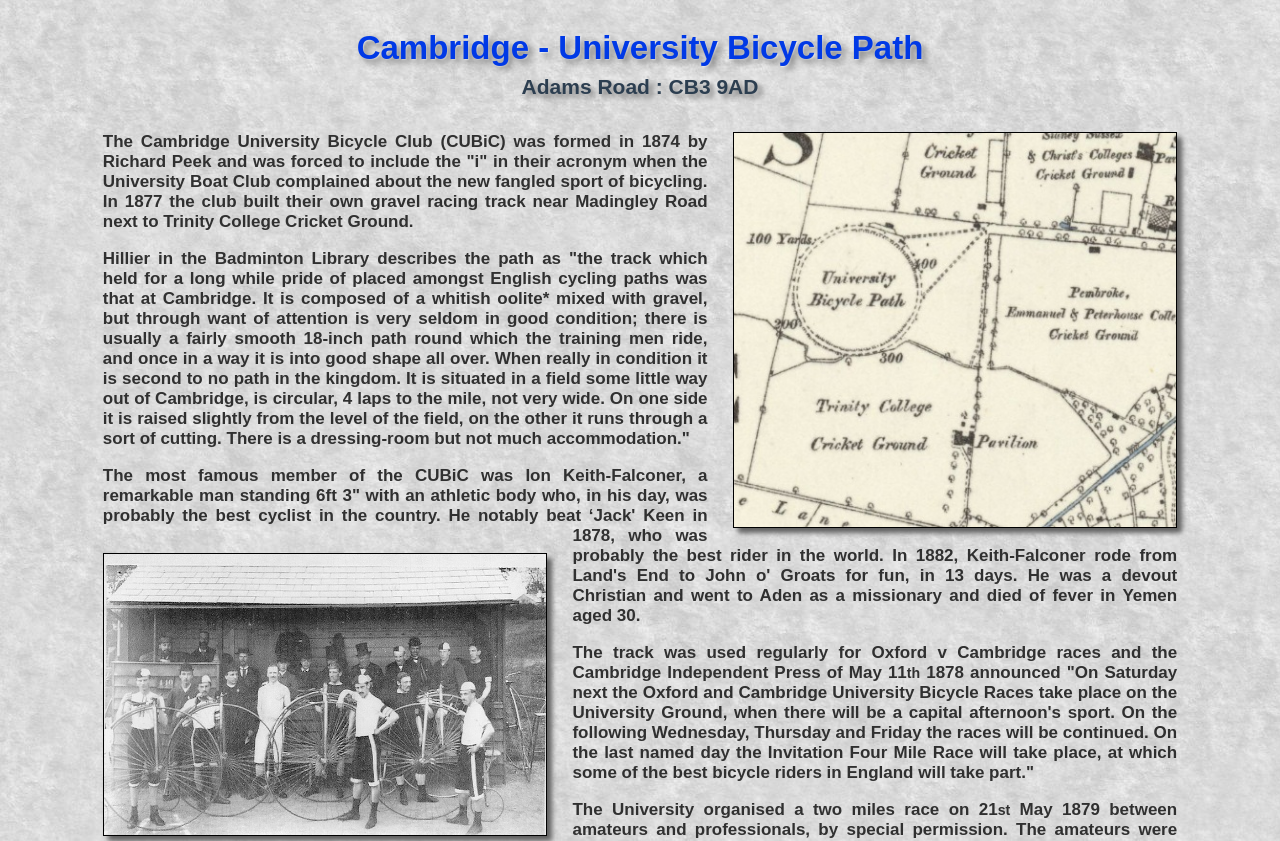Generate a thorough description of the webpage.

The webpage is about the University Bicycle Path in Cambridge, a historic bicycle racing track. At the top, there is a title "Cambridge - University Bicycle Path" followed by the address "Adams Road : CB3 9AD". Below the title, there is a map of the track, credited to the National Library of Scotland, taking up most of the width of the page. 

To the left of the map, there is a smaller image of the track, credited to Wiki Commons, stretching from the middle to the bottom of the page. Next to the map, there is a block of text describing the history of the Cambridge University Bicycle Club, which was formed in 1874. 

Below the map, there are several paragraphs of text describing the track, including its condition, features, and notable events. The text also mentions a famous member of the club, Ion Keith-Falconer, who was a remarkable cyclist and missionary. 

Further down, there are more paragraphs describing the track's usage, including Oxford v Cambridge races and other events. The text also includes quotes from the Cambridge Independent Press, announcing upcoming races and events. At the very bottom, there is a mention of a two-mile race organized by the University.